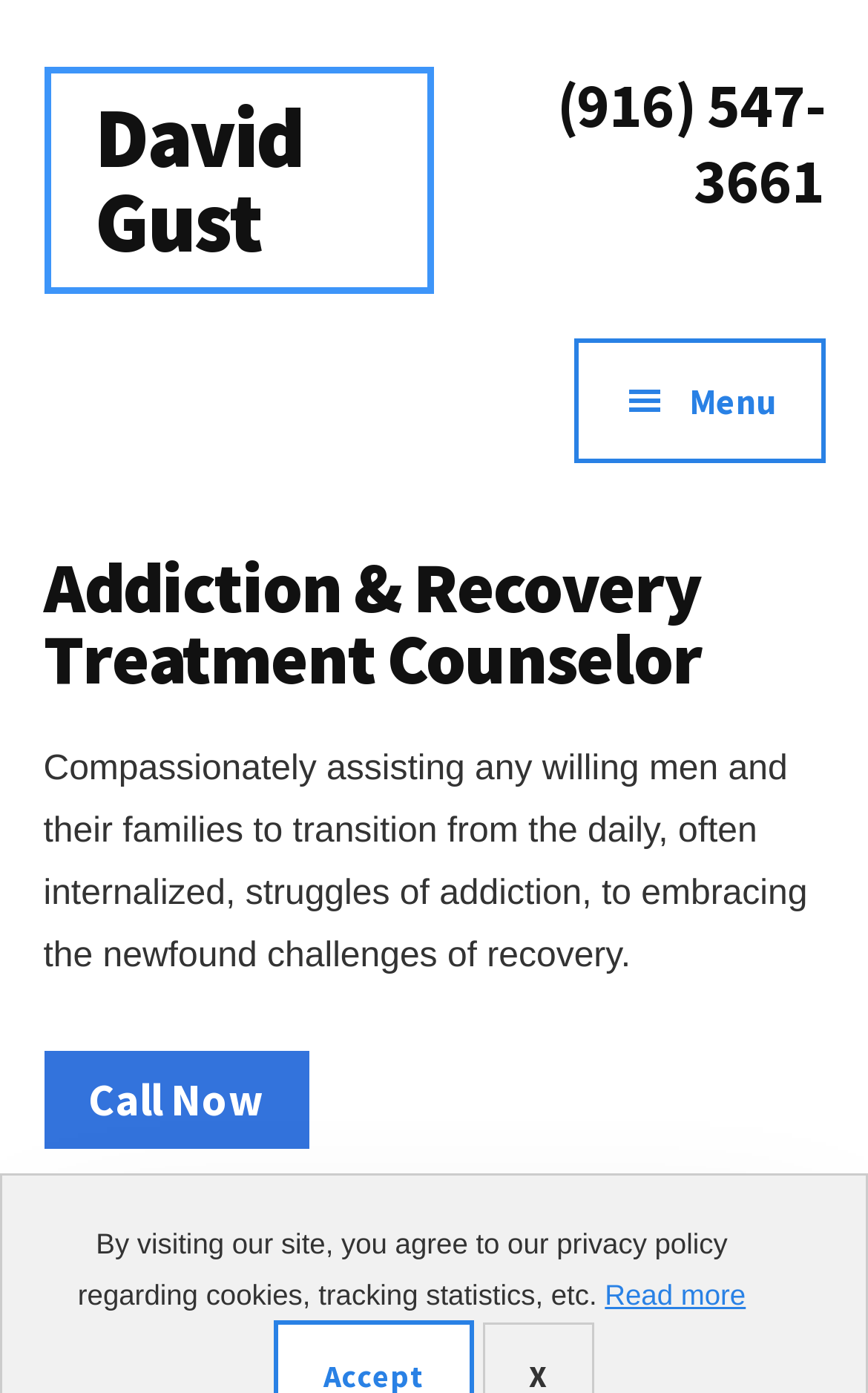Refer to the screenshot and answer the following question in detail:
What is the counselor's name?

The counselor's name can be found in the link element on the webpage, which is located at the top of the page with a bounding box of [0.109, 0.061, 0.348, 0.197].